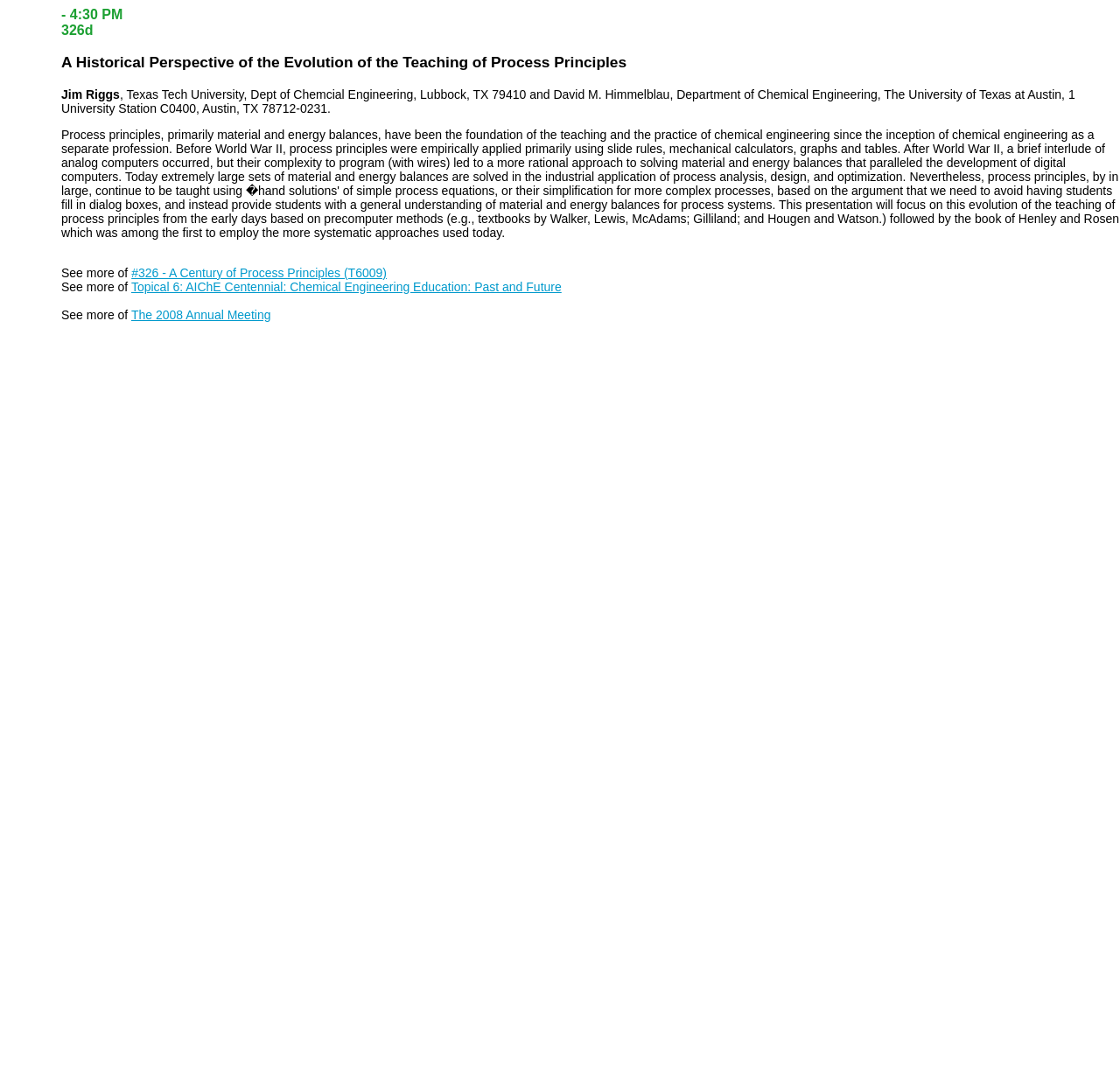Produce an elaborate caption capturing the essence of the webpage.

This webpage appears to be a conference paper or presentation abstract. At the top, there is a heading indicating the time "4:30 PM 326d" followed by the title "A Historical Perspective of the Evolution of the Teaching of Process Principles". Below the title, the authors' names and affiliations are listed, including Jim Riggs from Texas Tech University and David M. Himmelblau from The University of Texas at Austin.

Further down, there are two sections with links. The first section has a link to "#326 - A Century of Process Principles (T6009)" and the second section has a link to "Topical 6: AIChE Centennial: Chemical Engineering Education: Past and Future". Both sections are preceded by the text "See more of". The links are positioned side by side, with the first link on the left and the second link on the right.

At the bottom, there is another section with a link to "The 2008 Annual Meeting", also preceded by the text "See more of". This section is positioned below the previous two sections. Overall, the webpage has a simple layout with clear headings and concise text, providing information about the conference paper or presentation.